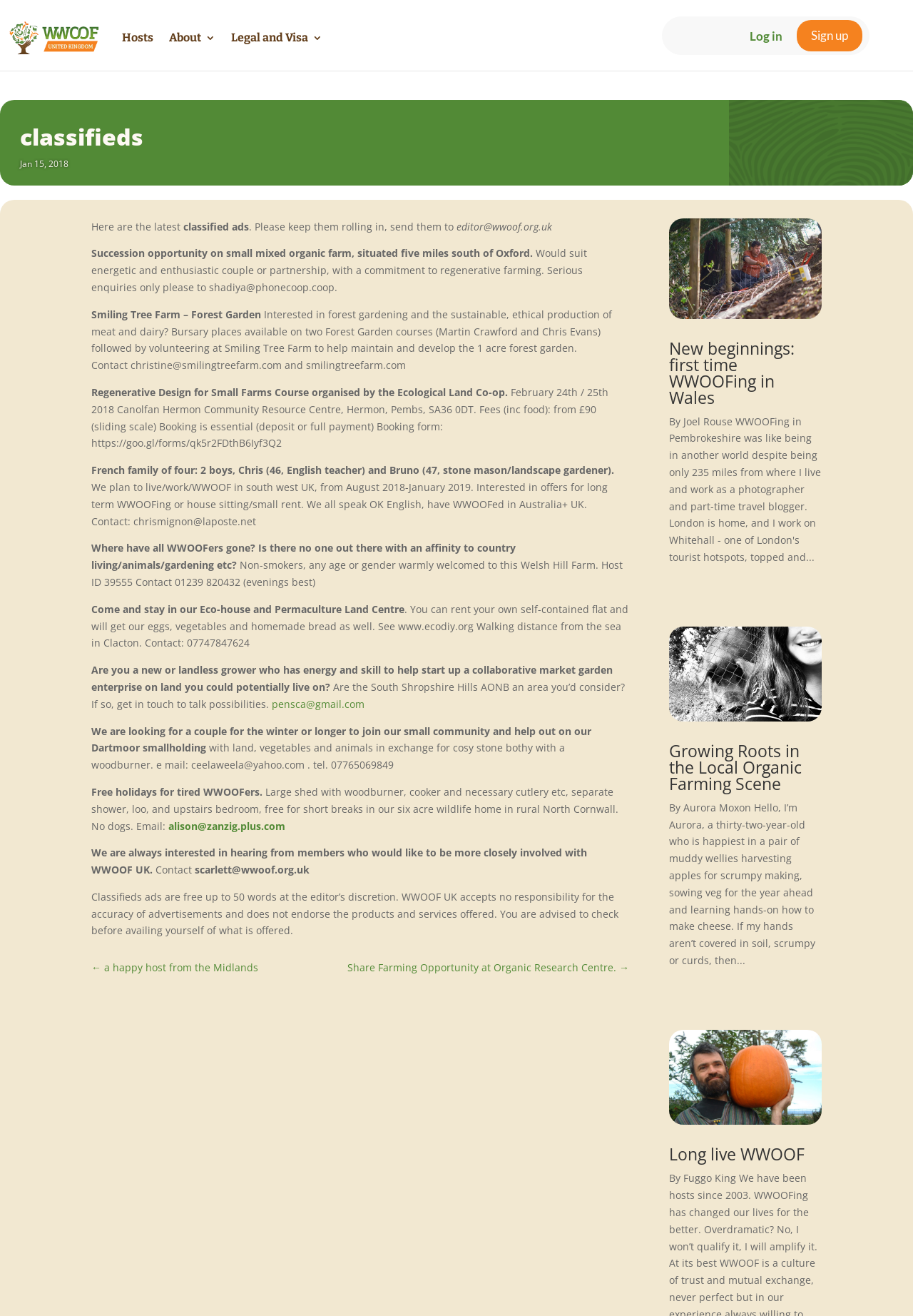Determine the bounding box coordinates of the target area to click to execute the following instruction: "Click on the 'pensca@gmail.com' email link."

[0.298, 0.53, 0.399, 0.54]